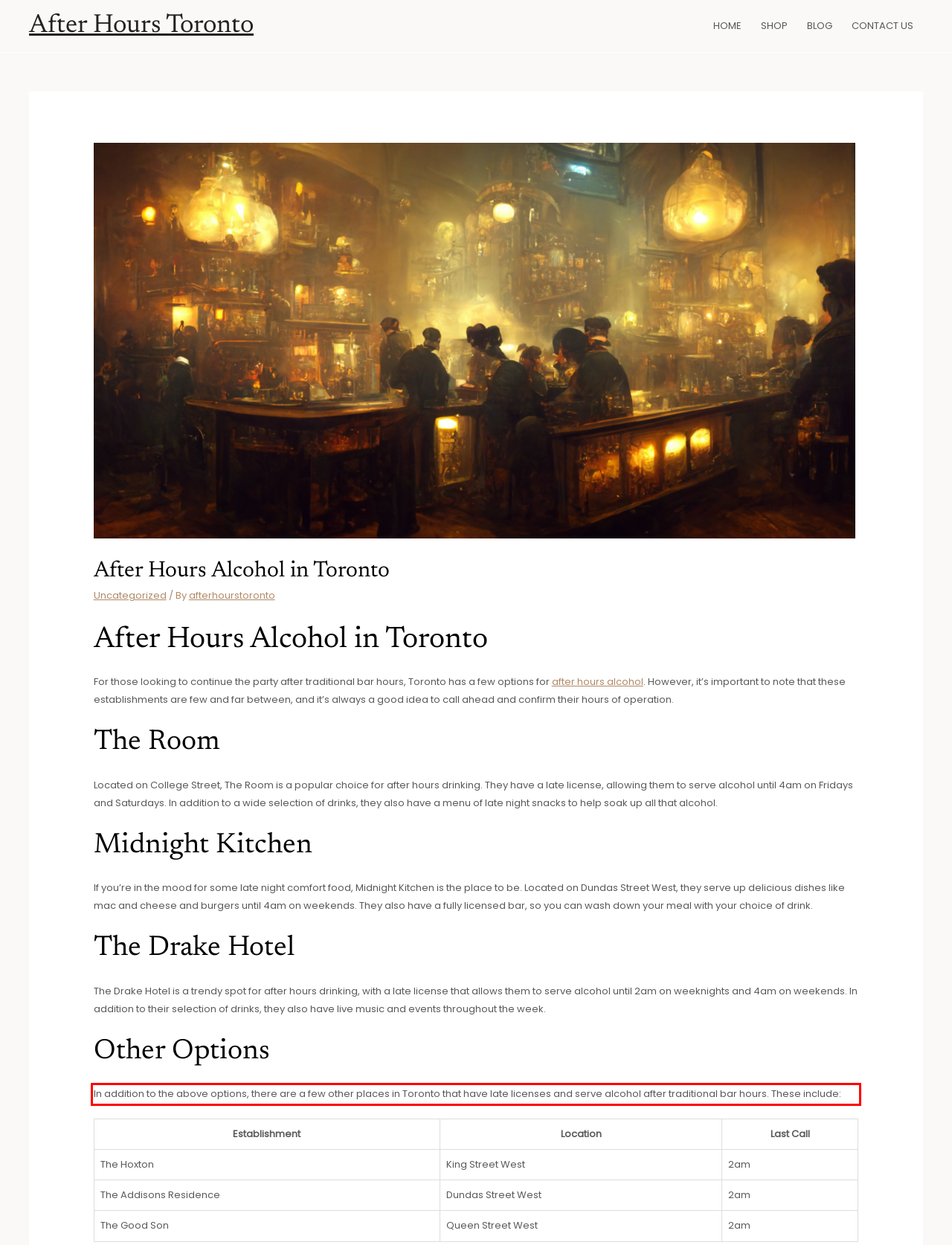Examine the webpage screenshot and use OCR to recognize and output the text within the red bounding box.

In addition to the above options, there are a few other places in Toronto that have late licenses and serve alcohol after traditional bar hours. These include: